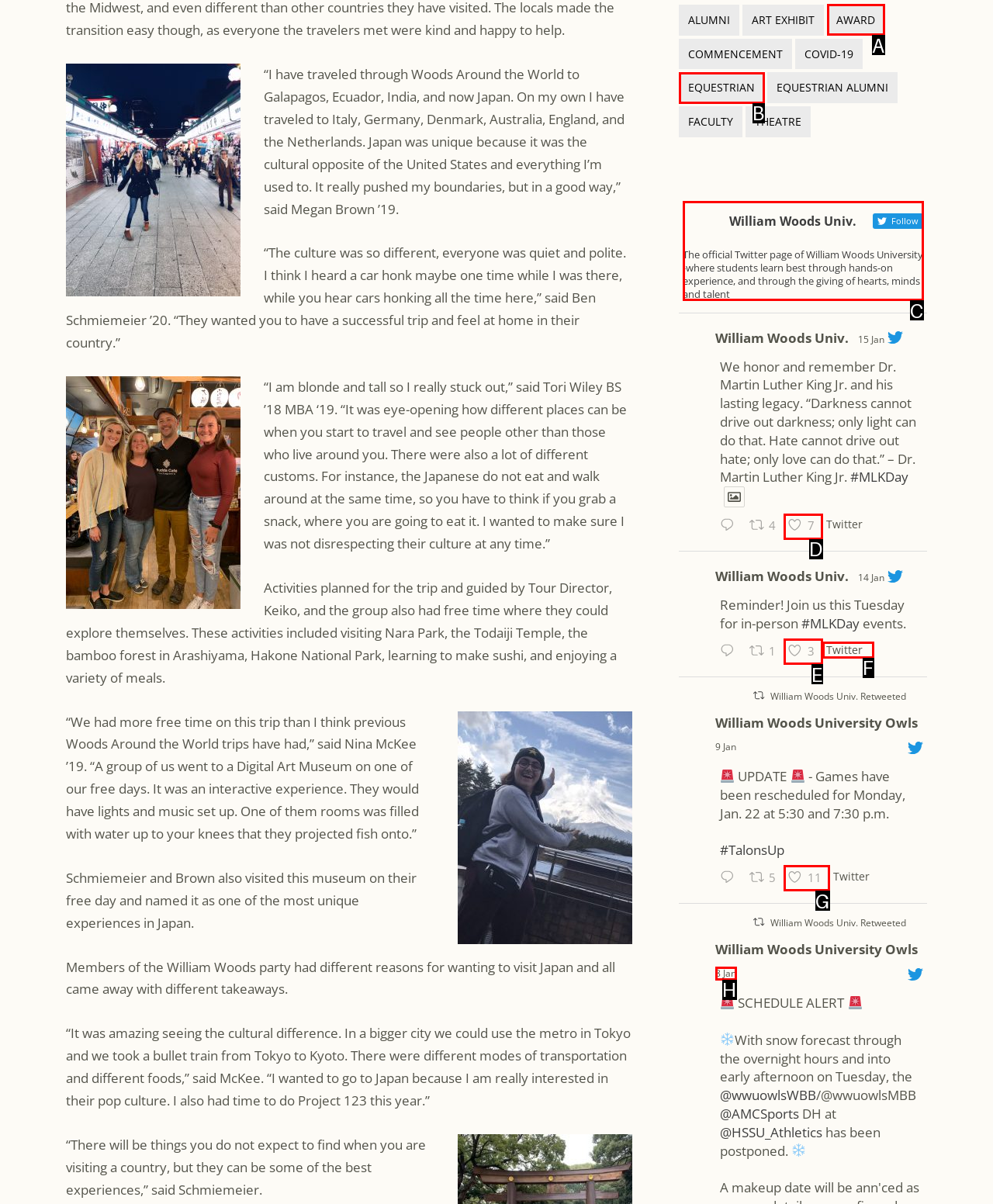Choose the letter of the UI element that aligns with the following description: Like on Twitter 1746910611026399634 7
State your answer as the letter from the listed options.

D